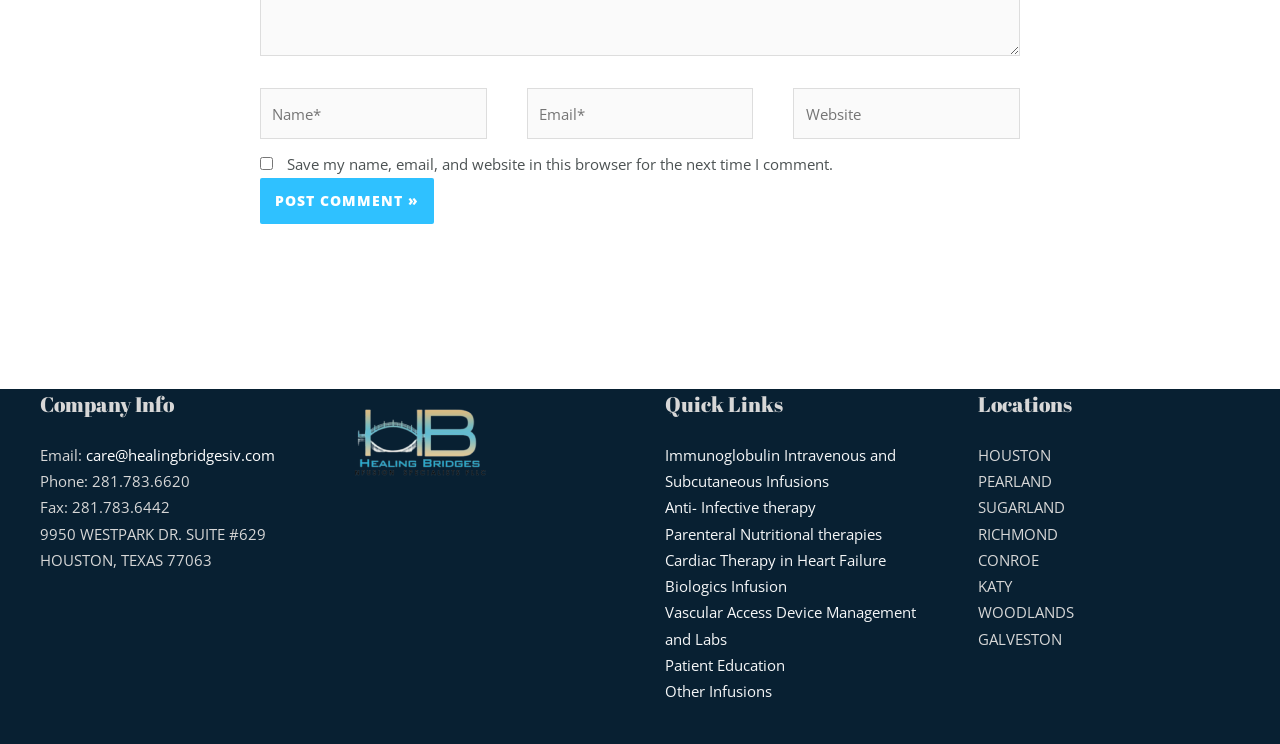What is the company's phone number?
Can you provide an in-depth and detailed response to the question?

The company's contact information is listed in the footer section of the webpage, which includes the phone number 281.783.6620.